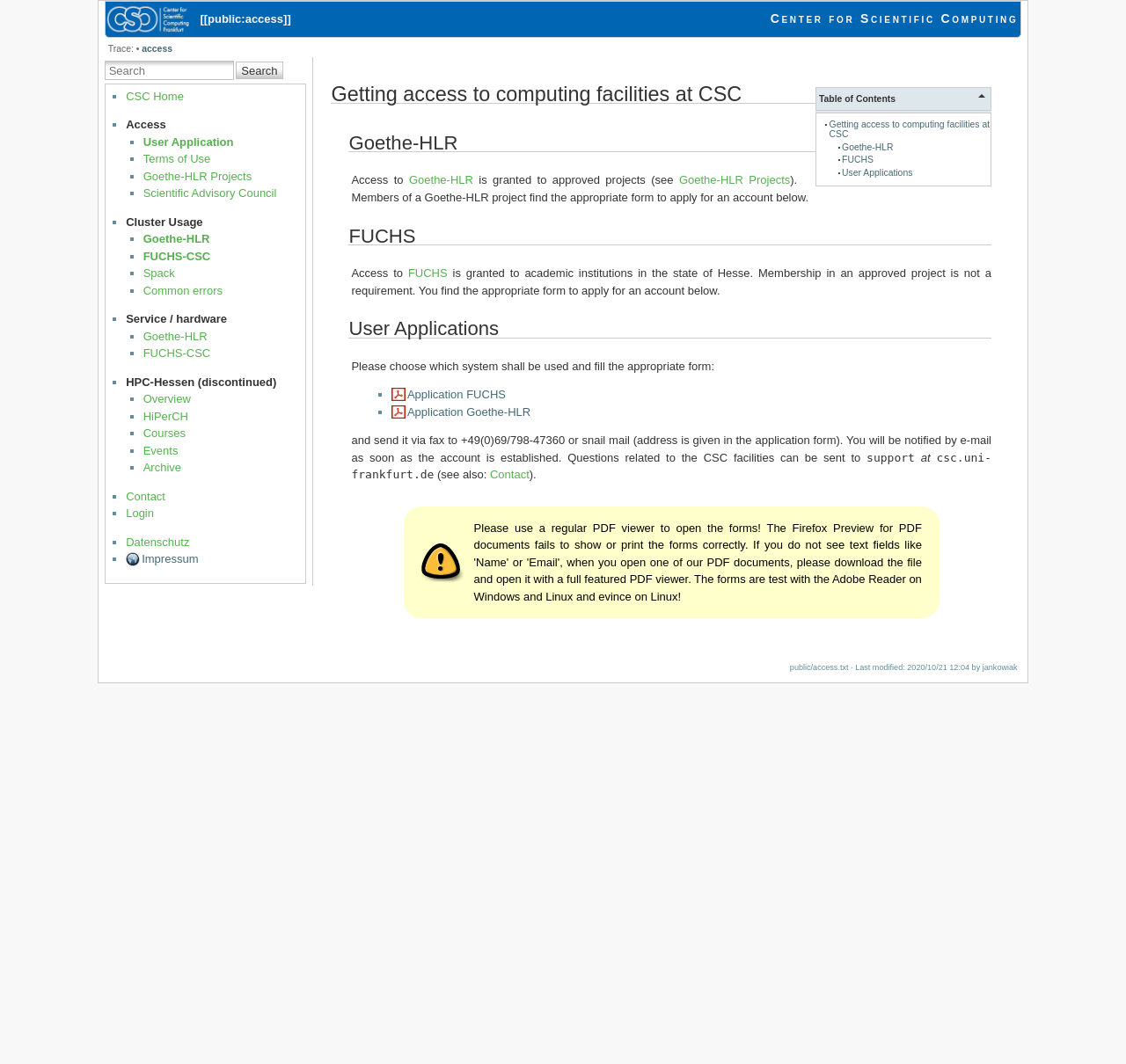Provide an in-depth caption for the elements present on the webpage.

The webpage is the Center for Scientific Computing's (CSC) access page. At the top, there is a link to the CSC homepage, followed by a search bar with a search button. Below the search bar, there is a list of links, including "CSC Home", "Access", "User Application", "Terms of Use", and others. These links are organized into categories, such as "Cluster Usage", "Service / hardware", and "HPC-Hessen (discontinued)".

On the left side of the page, there is a table of contents with links to different sections, including "Getting access to computing facilities at CSC", "Goethe-HLR", "FUCHS", and "User Applications". Each section provides information on how to access the respective computing facilities, including the requirements and application forms.

The main content of the page is divided into three sections. The first section, "Getting access to computing facilities at CSC", provides an overview of the access process. The second section, "Goethe-HLR", explains how access to Goethe-HLR is granted to approved projects and provides a link to the application form. The third section, "FUCHS", explains how access to FUCHS is granted to academic institutions in the state of Hesse and provides a link to the application form. The final section, "User Applications", allows users to choose which system to use and provides a link to the appropriate application form.

Throughout the page, there are various links to other pages, including "Goethe-HLR Projects", "Terms of Use", and "Impressum". The page also has a heading "Table of Contents" that links to the different sections of the page.